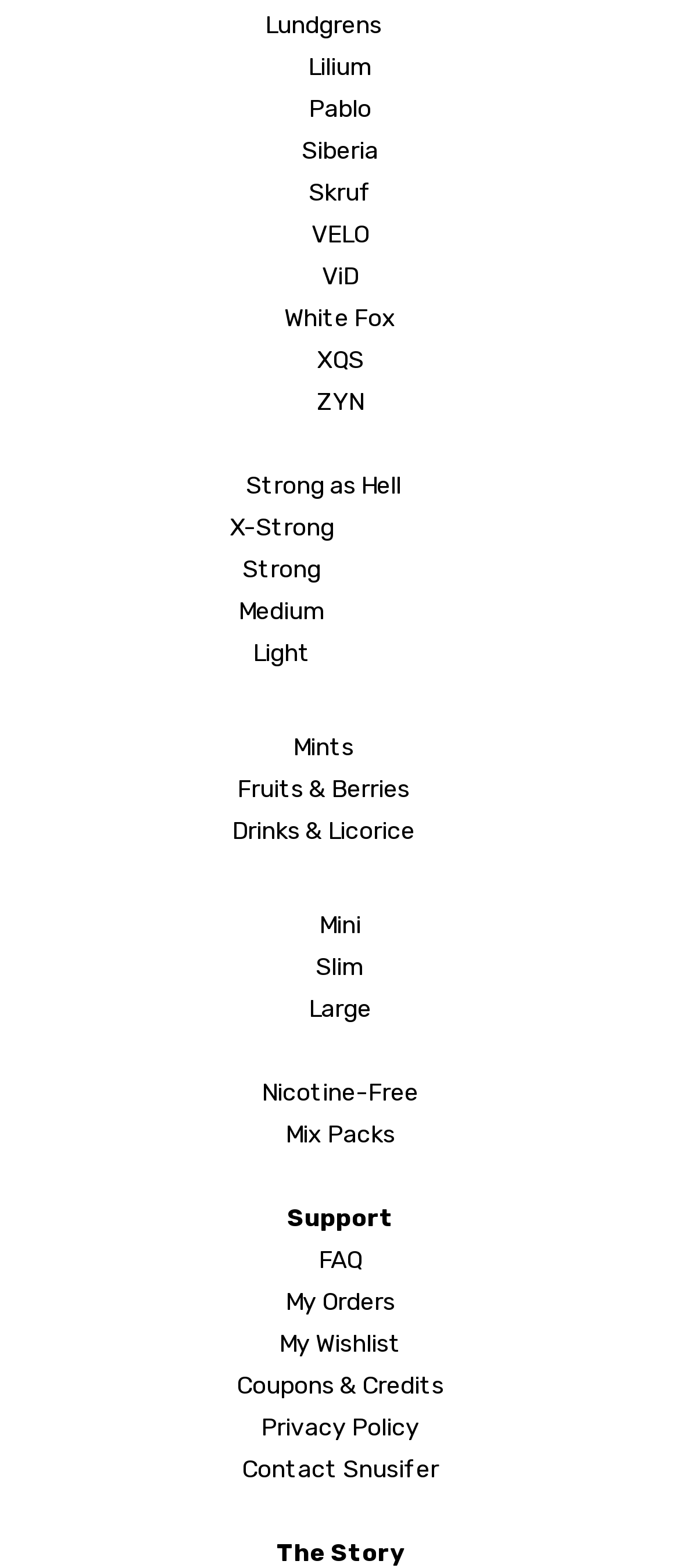Could you highlight the region that needs to be clicked to execute the instruction: "Go to FAQ page"?

[0.468, 0.794, 0.532, 0.813]